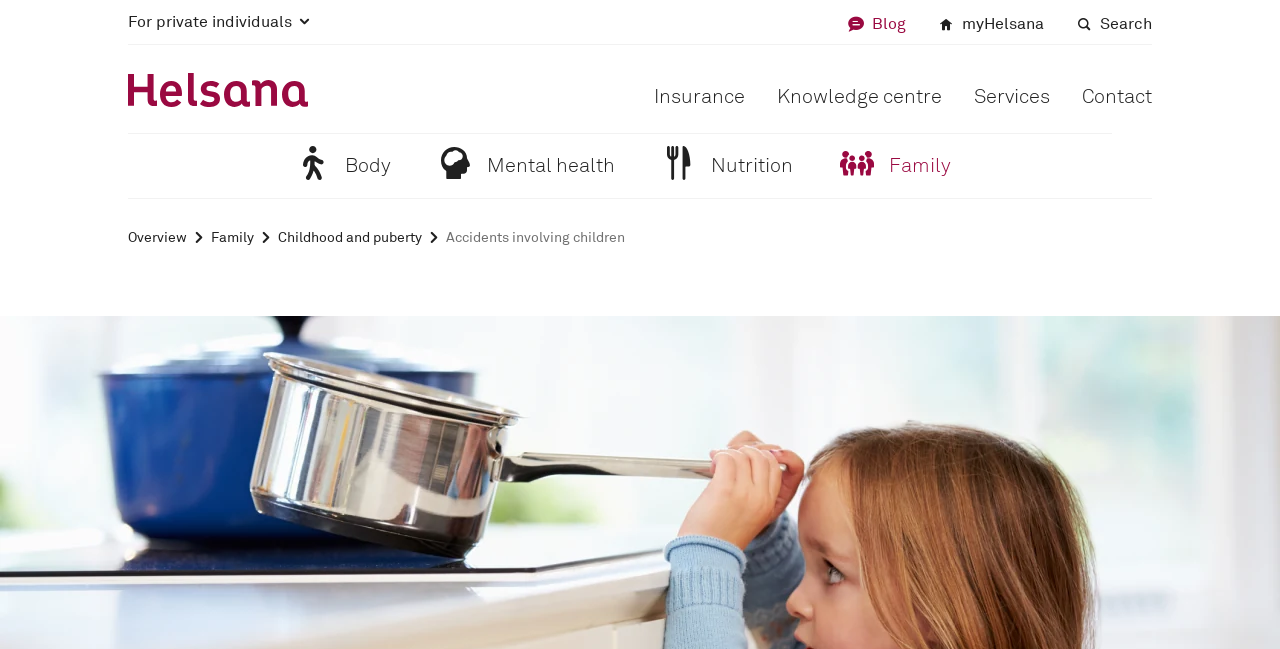Extract the main title from the webpage.

Emergencies involving children: key information